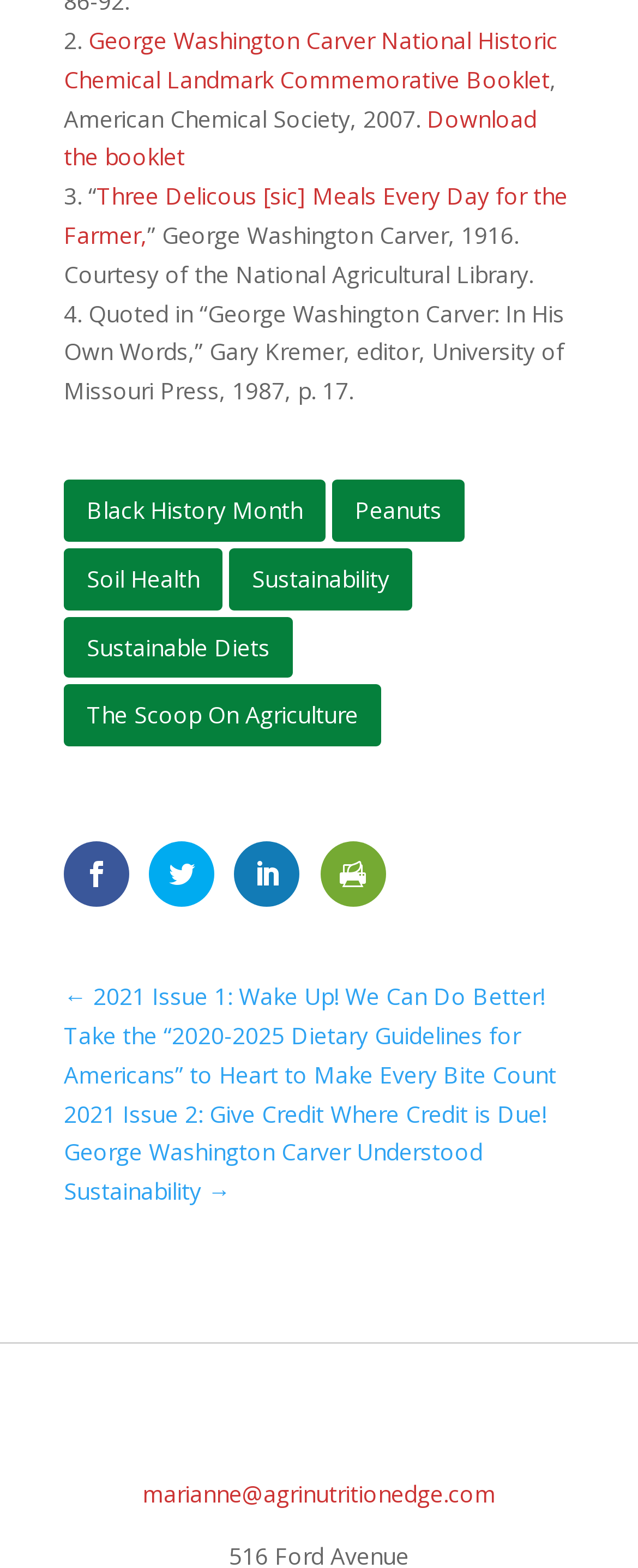Please determine the bounding box coordinates of the element's region to click for the following instruction: "Download the booklet".

[0.1, 0.065, 0.841, 0.11]